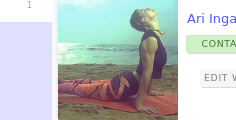Who is the photographer of this image?
Refer to the image and respond with a one-word or short-phrase answer.

Ari Ingar